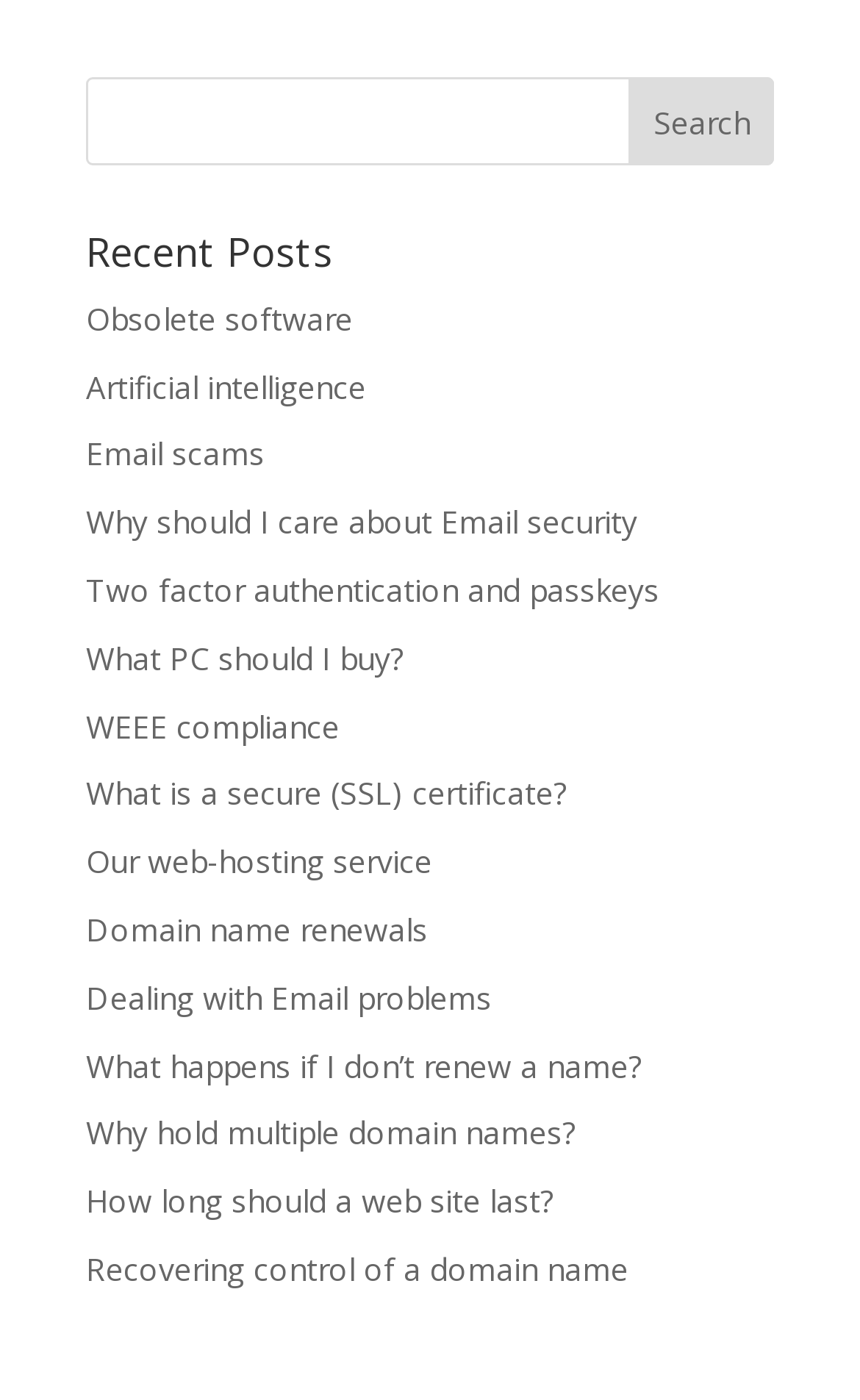Determine the bounding box for the UI element that matches this description: "Two factor authentication and passkeys".

[0.1, 0.406, 0.767, 0.436]